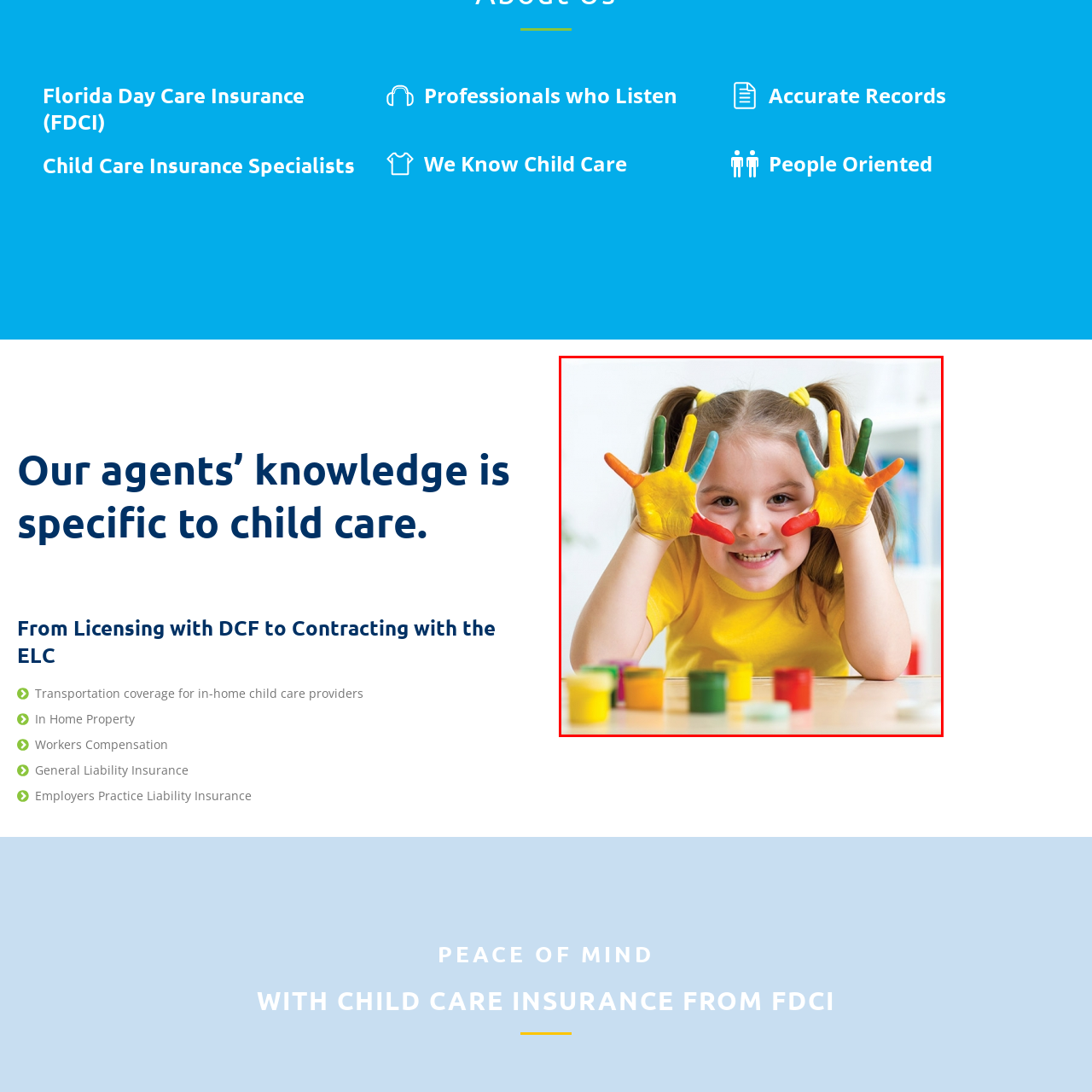What is the girl doing with her hands?
Observe the image inside the red bounding box and give a concise answer using a single word or phrase.

Holding them up to her face